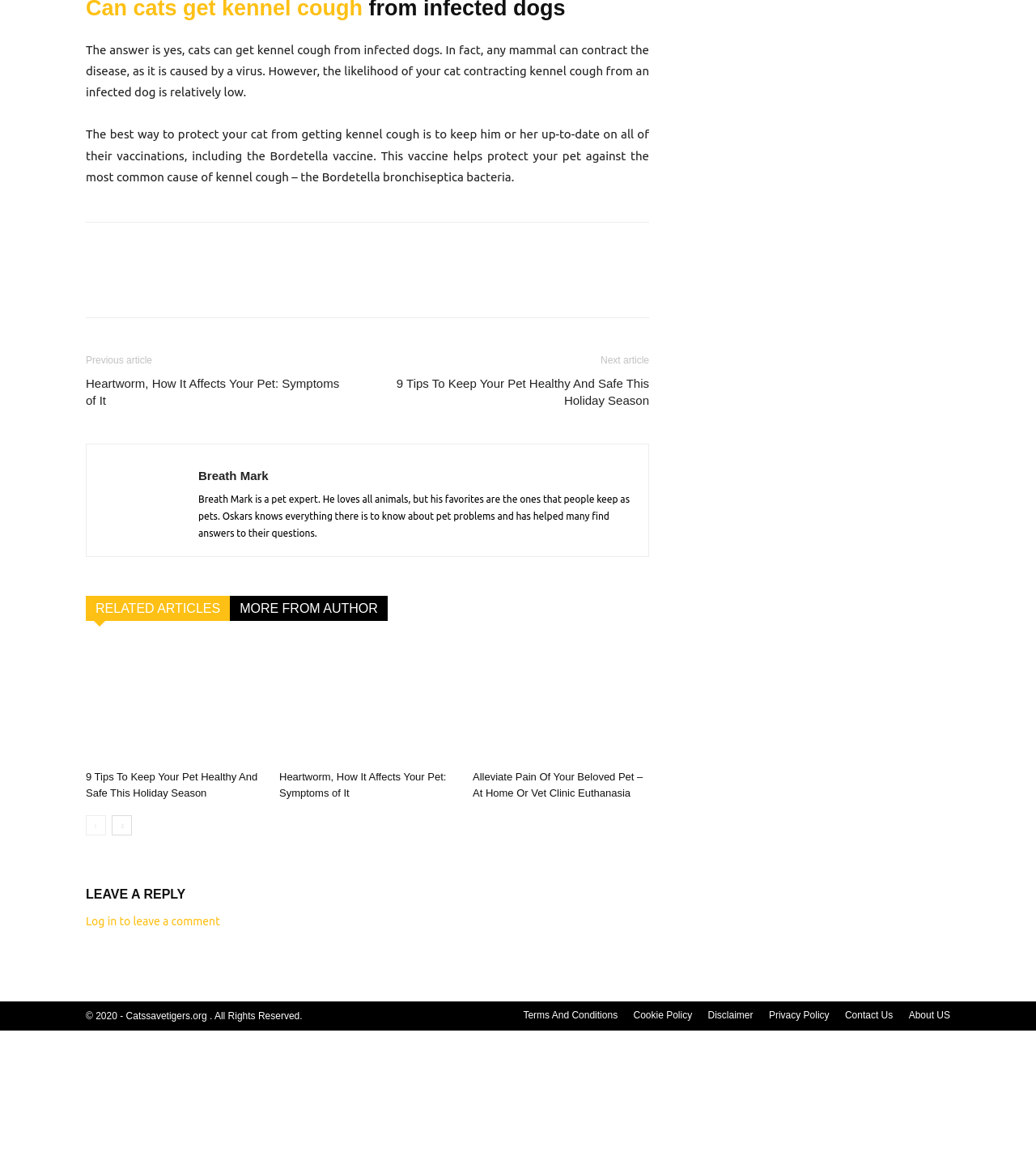Please identify the bounding box coordinates of the area that needs to be clicked to follow this instruction: "Click the '9 Tips To Keep Your Pet Healthy And Safe This Holiday Season' link".

[0.373, 0.325, 0.627, 0.355]